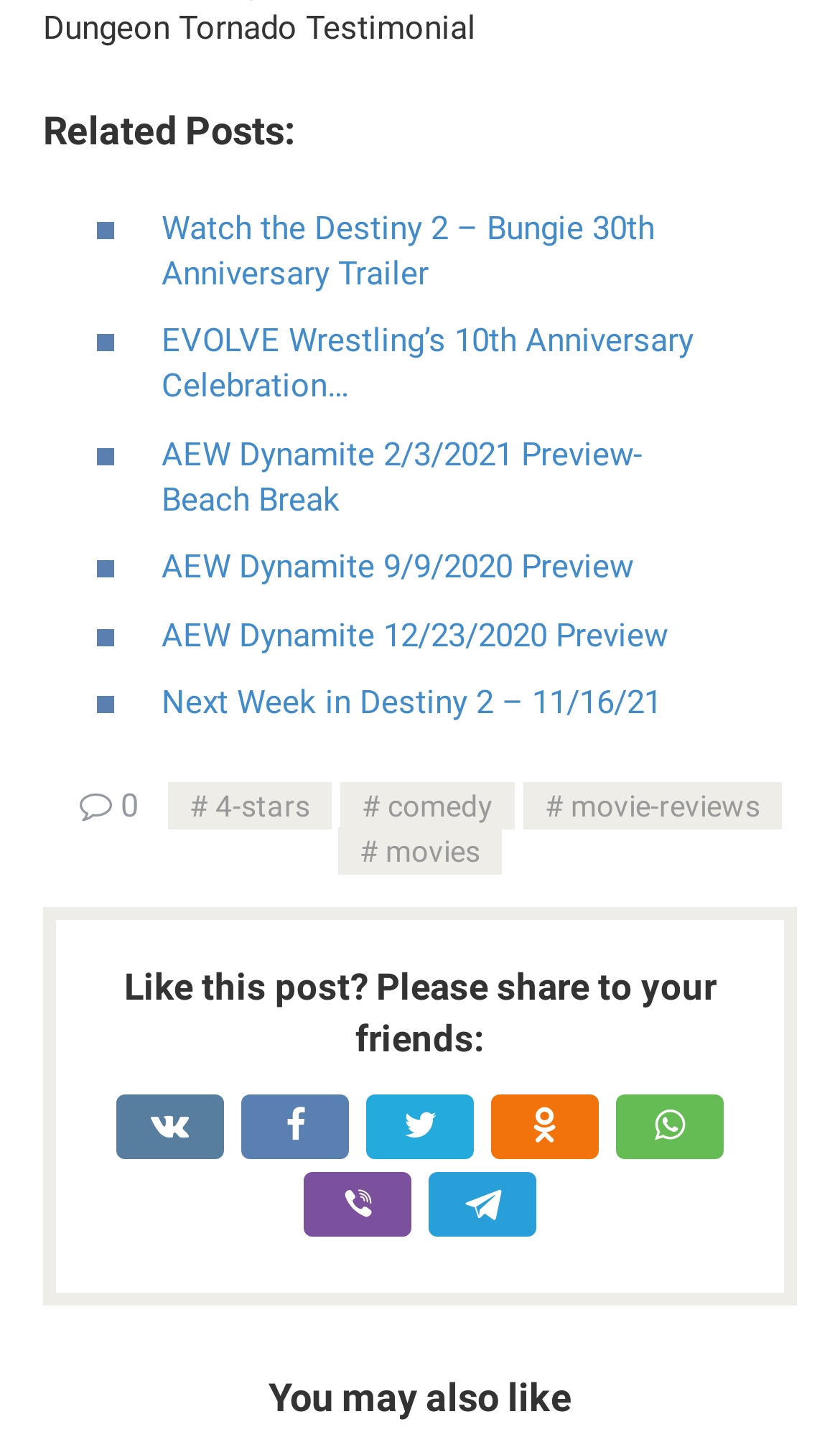Locate the bounding box of the UI element with the following description: "AEW Dynamite 9/9/2020 Preview".

[0.192, 0.381, 0.754, 0.408]